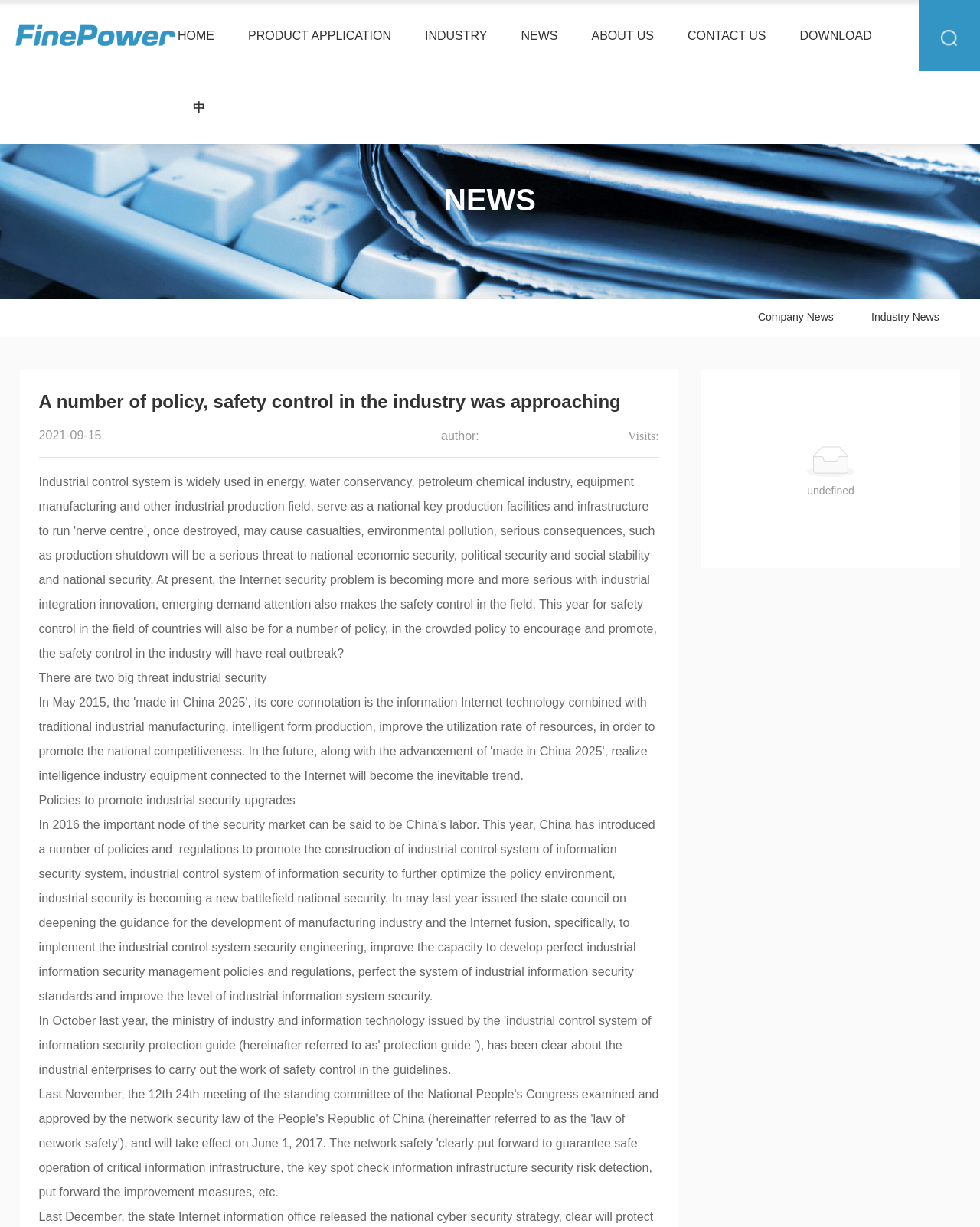Identify the bounding box coordinates necessary to click and complete the given instruction: "Click the NEWS link".

[0.525, 0.0, 0.575, 0.059]